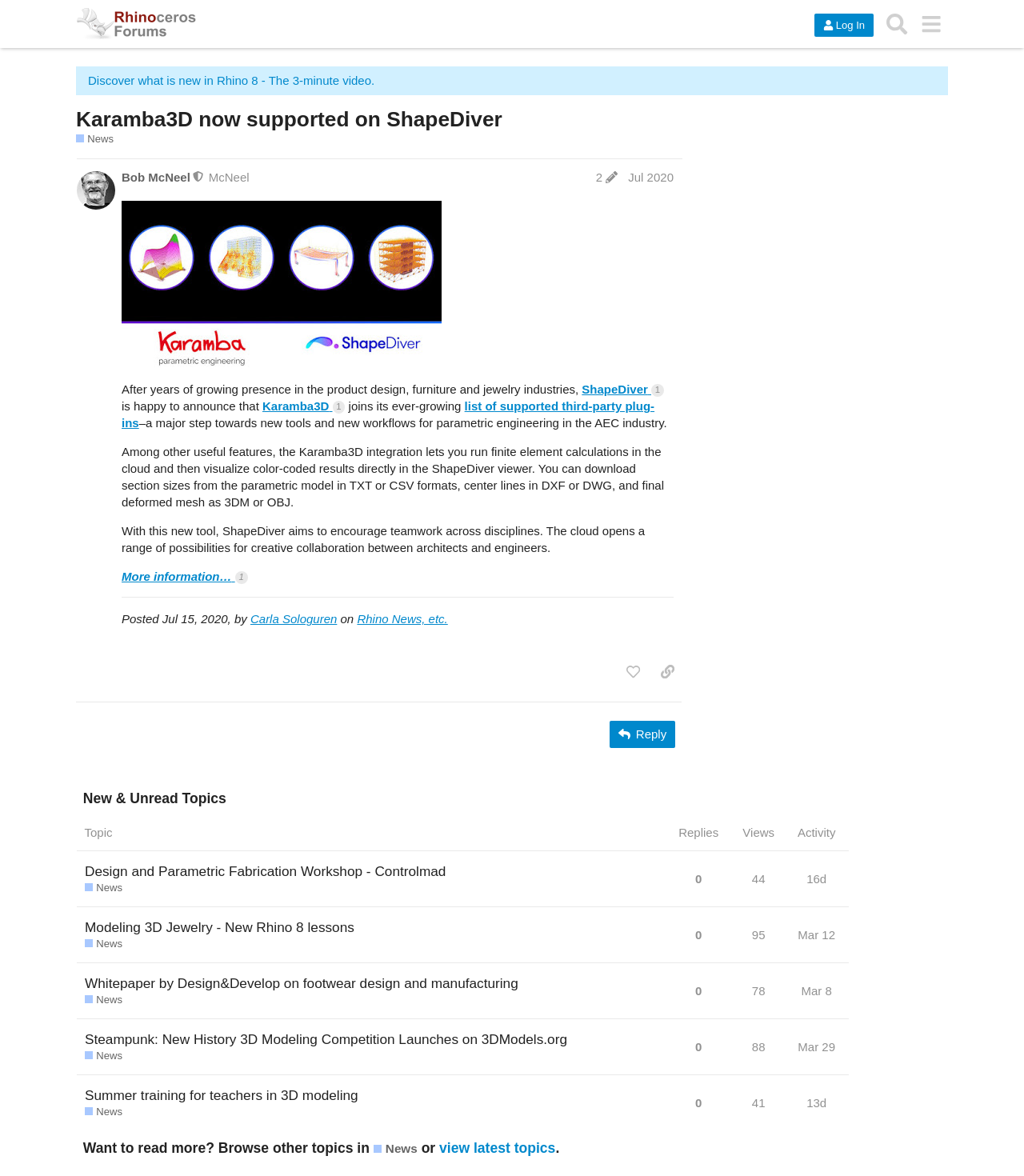Describe in detail what you see on the webpage.

This webpage is a news article from the McNeel Forum, with a title "Karamba3D now supported on ShapeDiver". At the top, there is a header section with a logo and a few buttons, including "Log In", "Search", and "Menu". Below the header, there is a link to a video about Rhino 8 and a heading that announces the support of Karamba3D on ShapeDiver.

The main content of the article is a post from Bob McNeel, a moderator, which includes several paragraphs of text describing the integration of Karamba3D with ShapeDiver. The text explains the benefits of this integration, including the ability to run finite element calculations in the cloud and visualize results directly in the ShapeDiver viewer. There are also links to more information and a separator line dividing the post from the rest of the page.

Below the post, there are buttons to "like this post", "copy a link to this post to clipboard", and "Reply". There is also a section titled "New & Unread Topics" which displays a table with several rows, each representing a different topic. Each row has columns for the topic title, replies, views, and activity. The topics are listed in a table format, with each row containing a link to the topic, the number of replies, views, and activity.

Overall, the webpage has a clean and organized layout, with a clear hierarchy of elements and a focus on presenting information about the integration of Karamba3D with ShapeDiver.